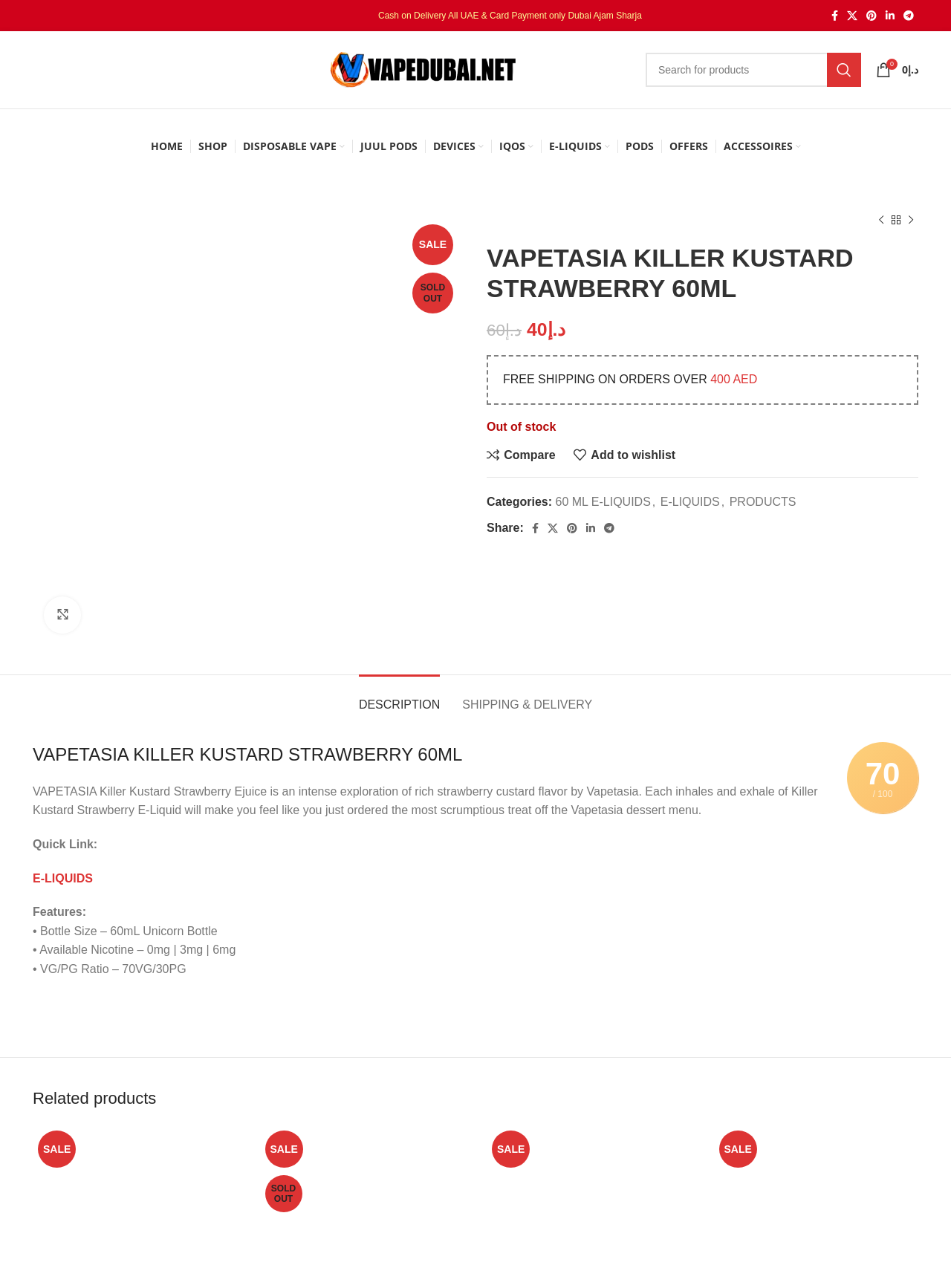Identify the bounding box for the UI element described as: "DISPOSABLE VAPE". The coordinates should be four float numbers between 0 and 1, i.e., [left, top, right, bottom].

[0.255, 0.102, 0.362, 0.125]